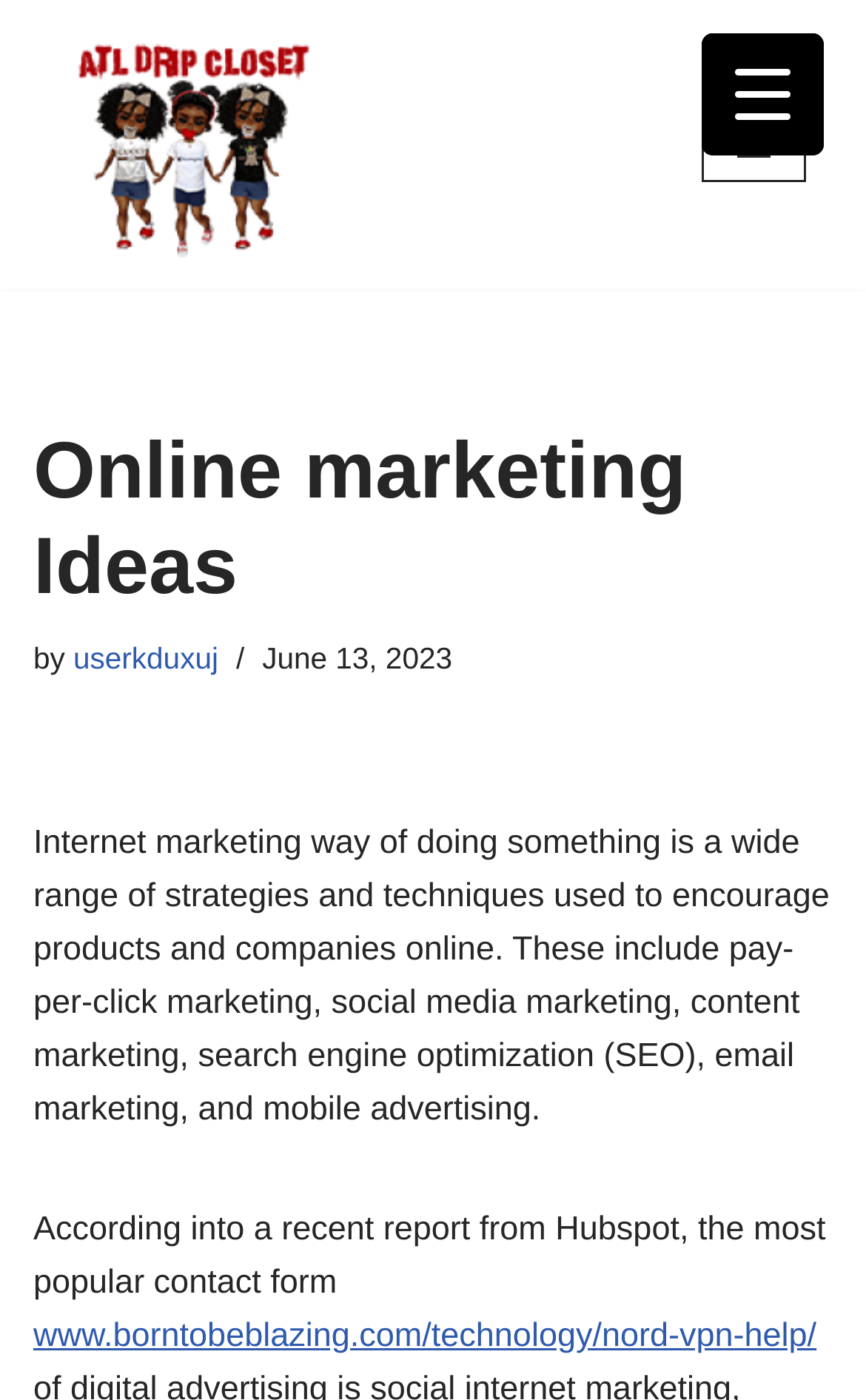Determine the webpage's heading and output its text content.

Online marketing Ideas